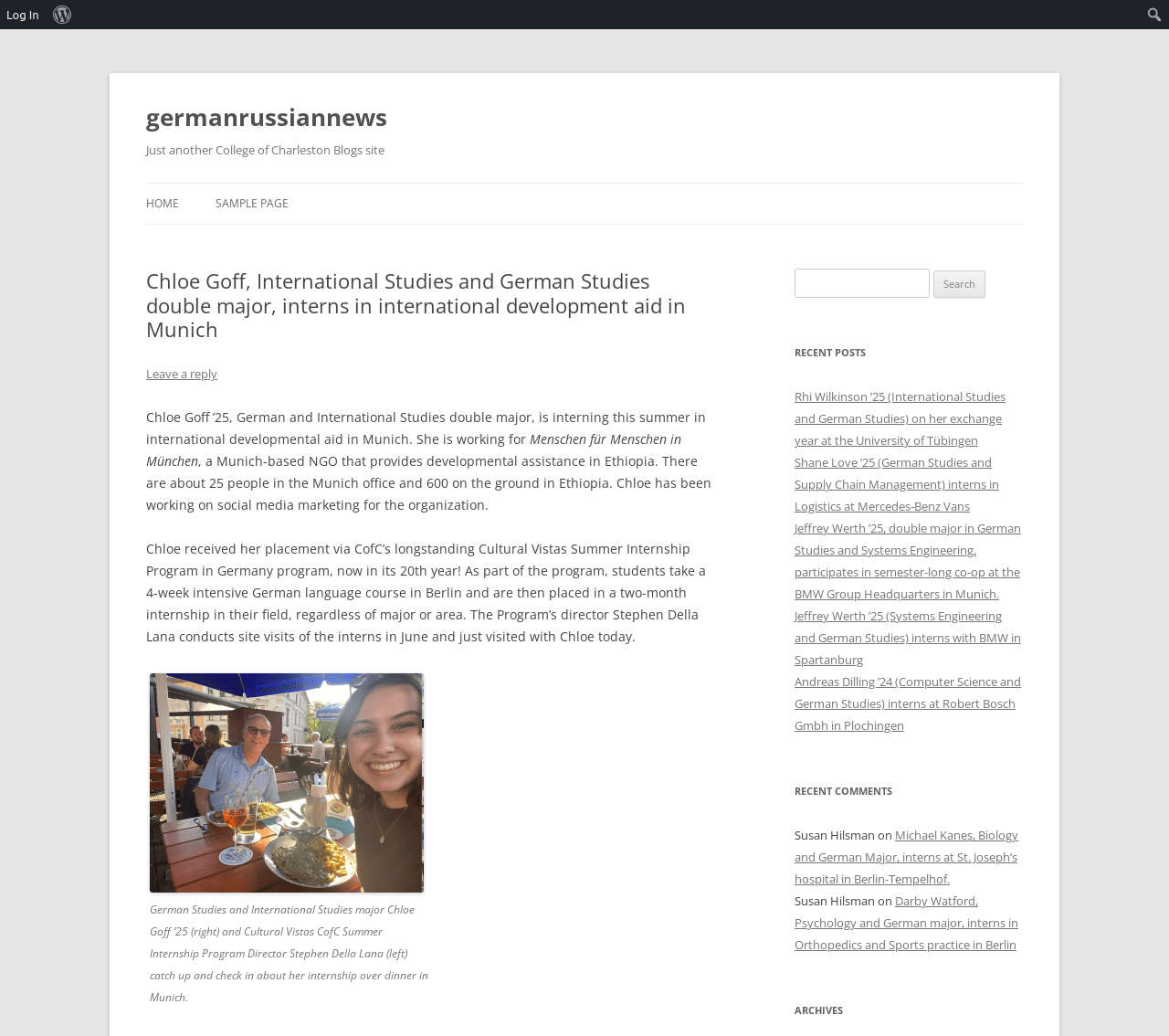Identify the bounding box coordinates of the area you need to click to perform the following instruction: "Search for a keyword".

[0.977, 0.004, 0.998, 0.025]